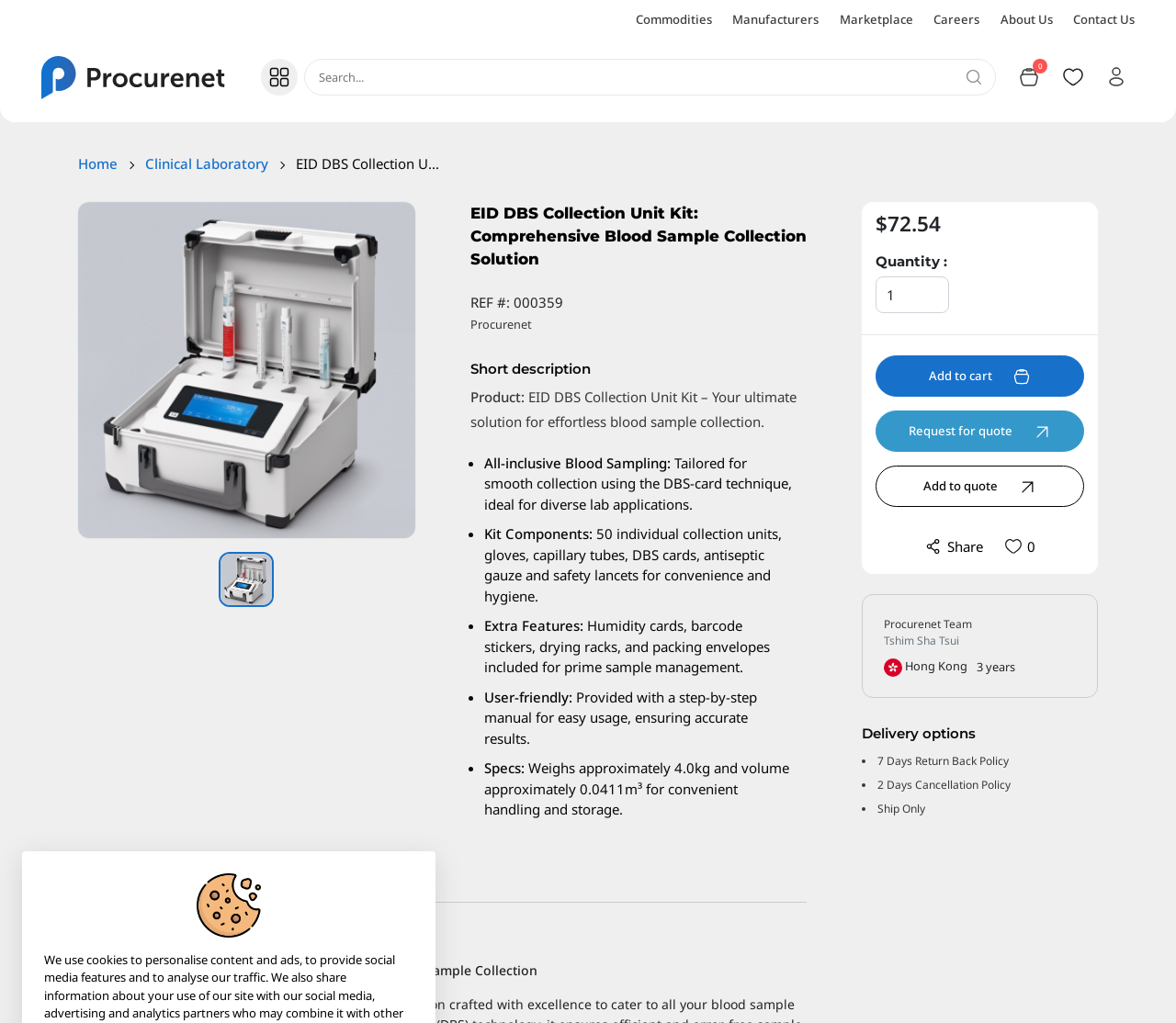How much does the product weigh?
Using the visual information, answer the question in a single word or phrase.

approximately 4.0kg